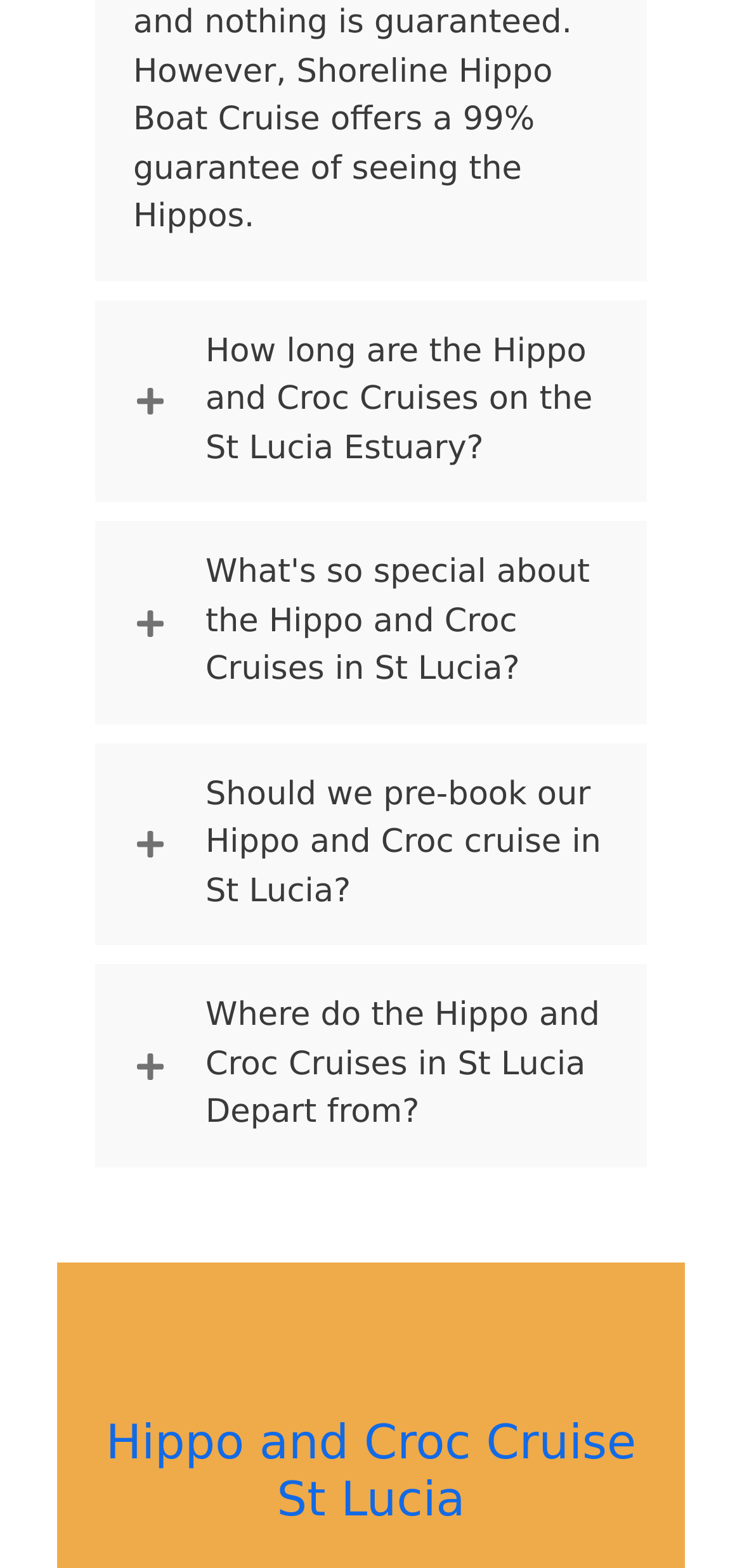Give a one-word or phrase response to the following question: What is the topic of the Hippo and Croc Cruises?

St Lucia